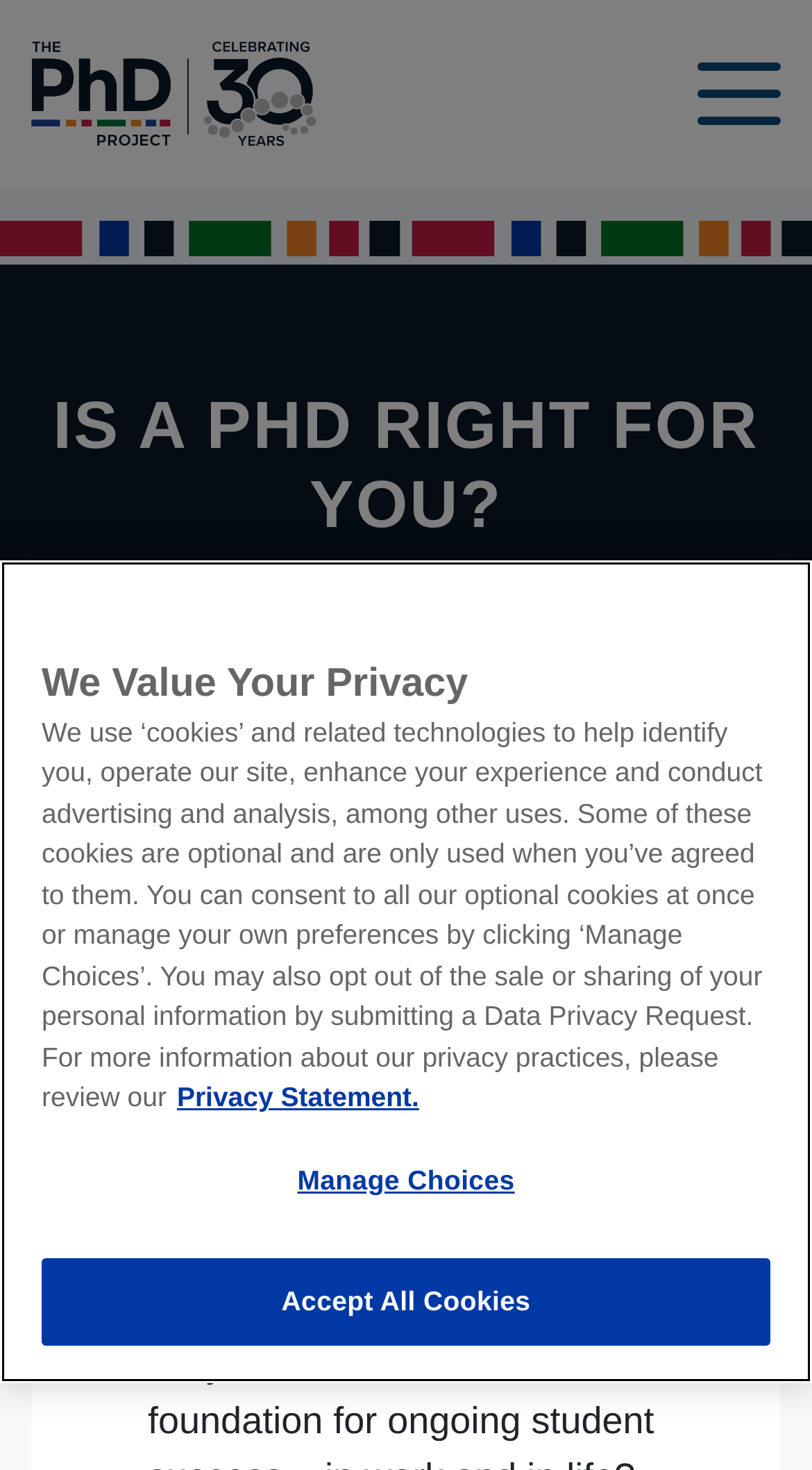Refer to the screenshot and answer the following question in detail:
What is the name of the project?

The name of the project can be found in the top-left corner of the webpage, where it says 'The PhD Project' in a link format.